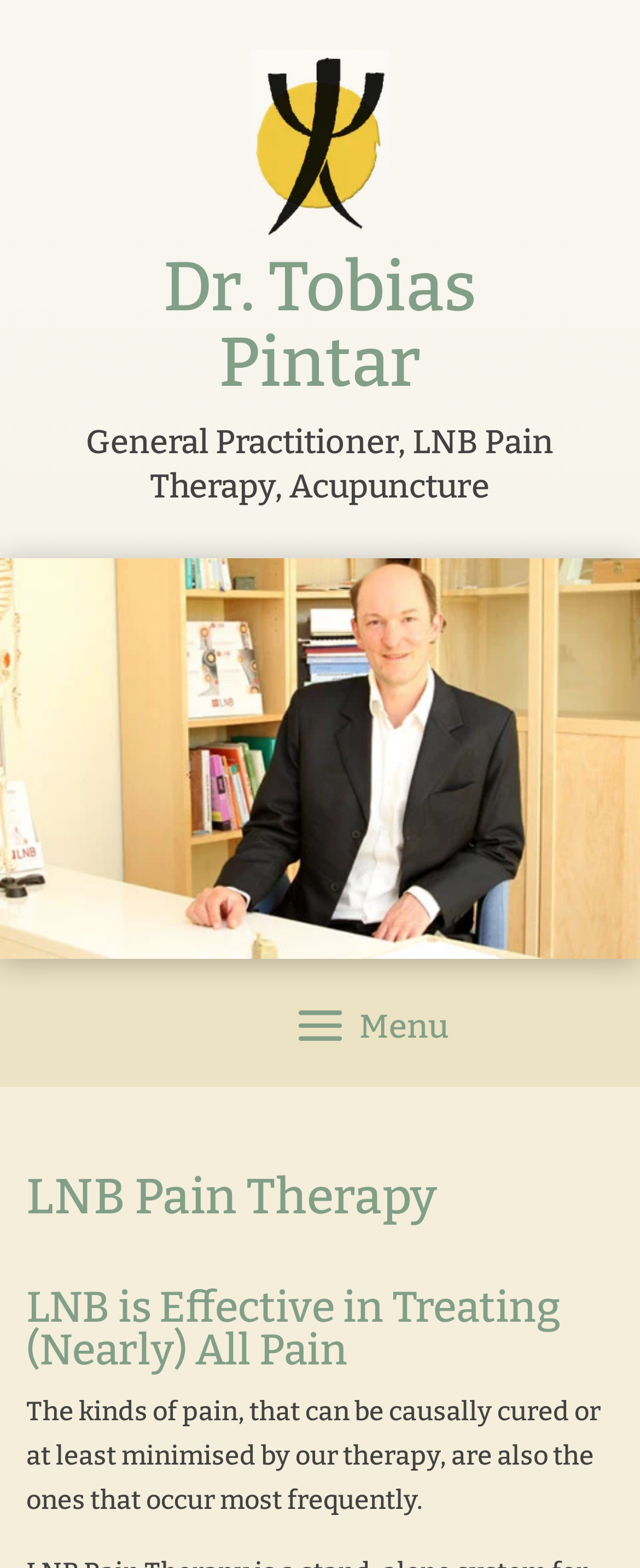What is the profession of Dr. Tobias Pintar?
Answer the question with a detailed explanation, including all necessary information.

I found the answer by looking at the StaticText element that contains the name 'Dr. Tobias Pintar' and the text that follows it, which describes his profession as 'General Practitioner, LNB Pain Therapy, Acupuncture'.